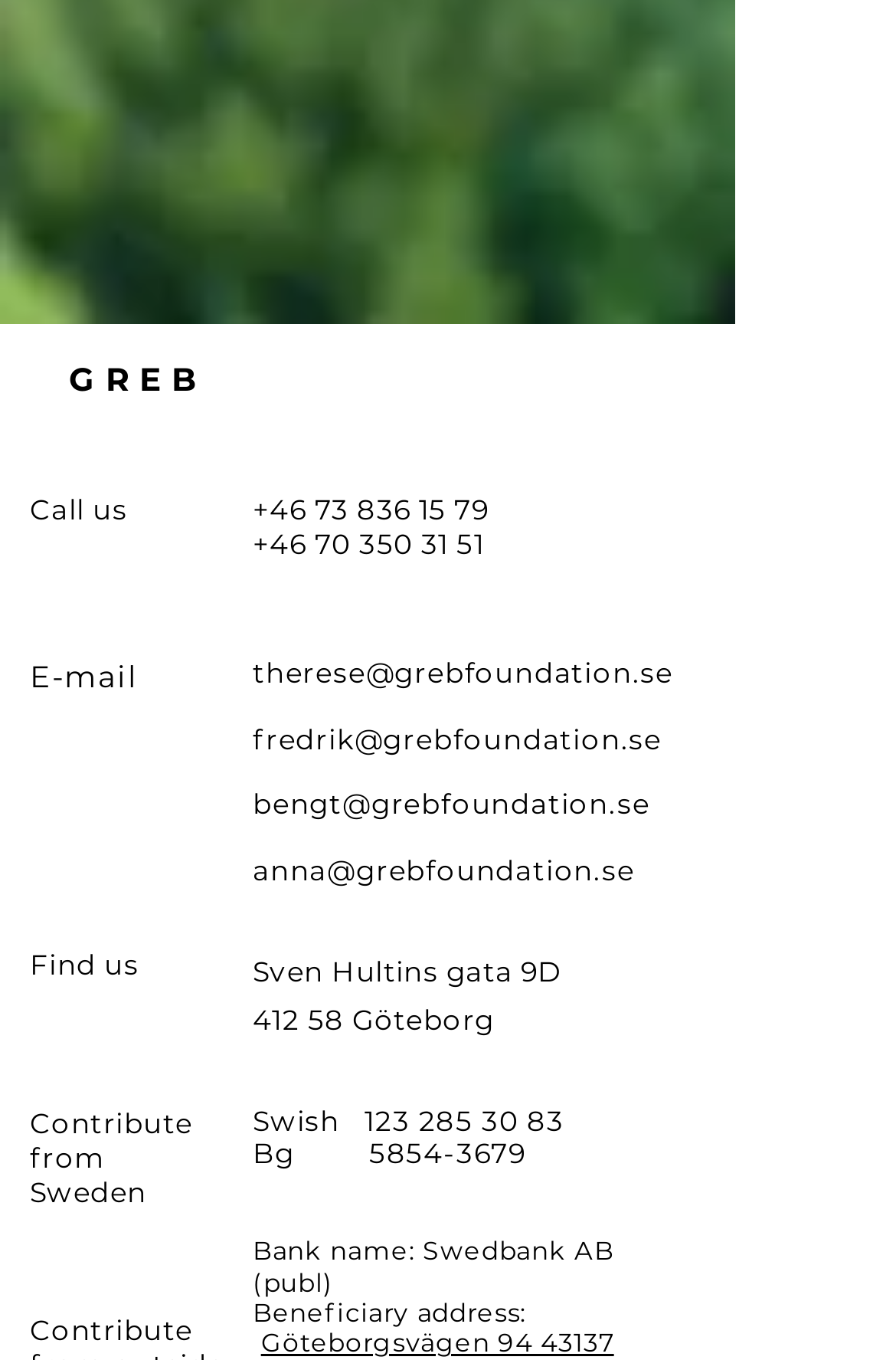For the element described, predict the bounding box coordinates as (top-left x, top-left y, bottom-right x, bottom-right y). All values should be between 0 and 1. Element description: Contribute from Sweden

[0.033, 0.813, 0.215, 0.889]